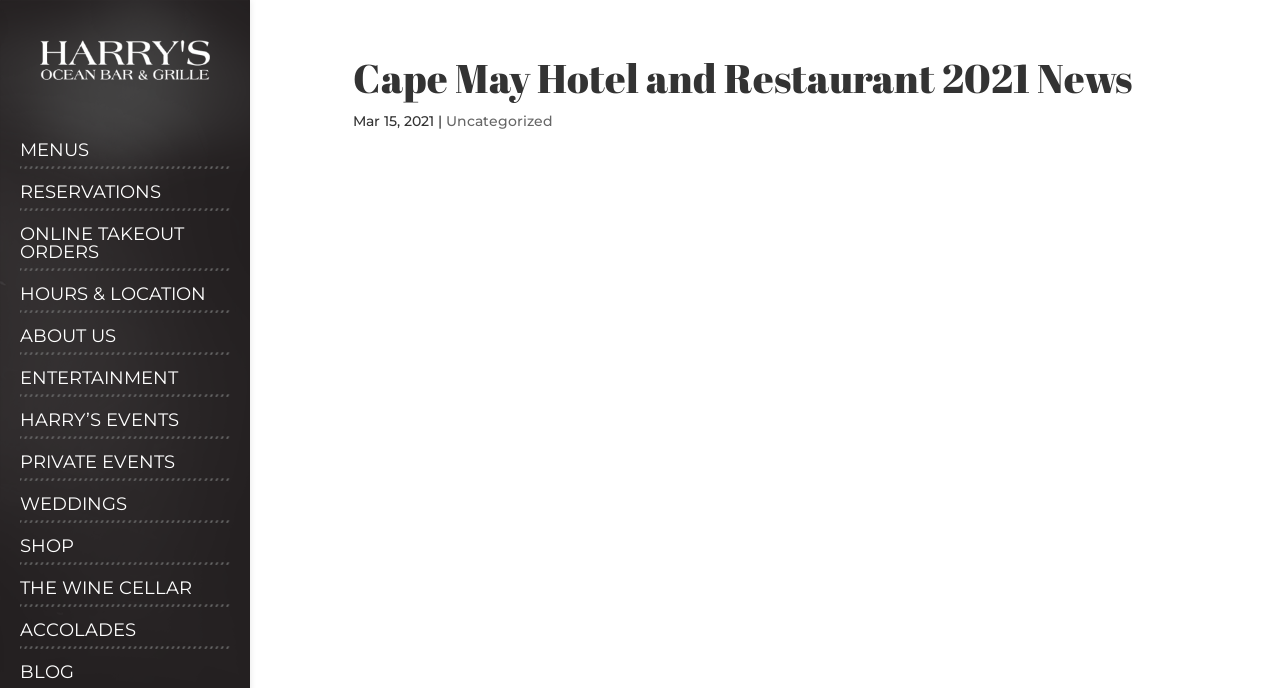Can you identify the bounding box coordinates of the clickable region needed to carry out this instruction: 'Check HOURS & LOCATION'? The coordinates should be four float numbers within the range of 0 to 1, stated as [left, top, right, bottom].

[0.016, 0.414, 0.211, 0.455]